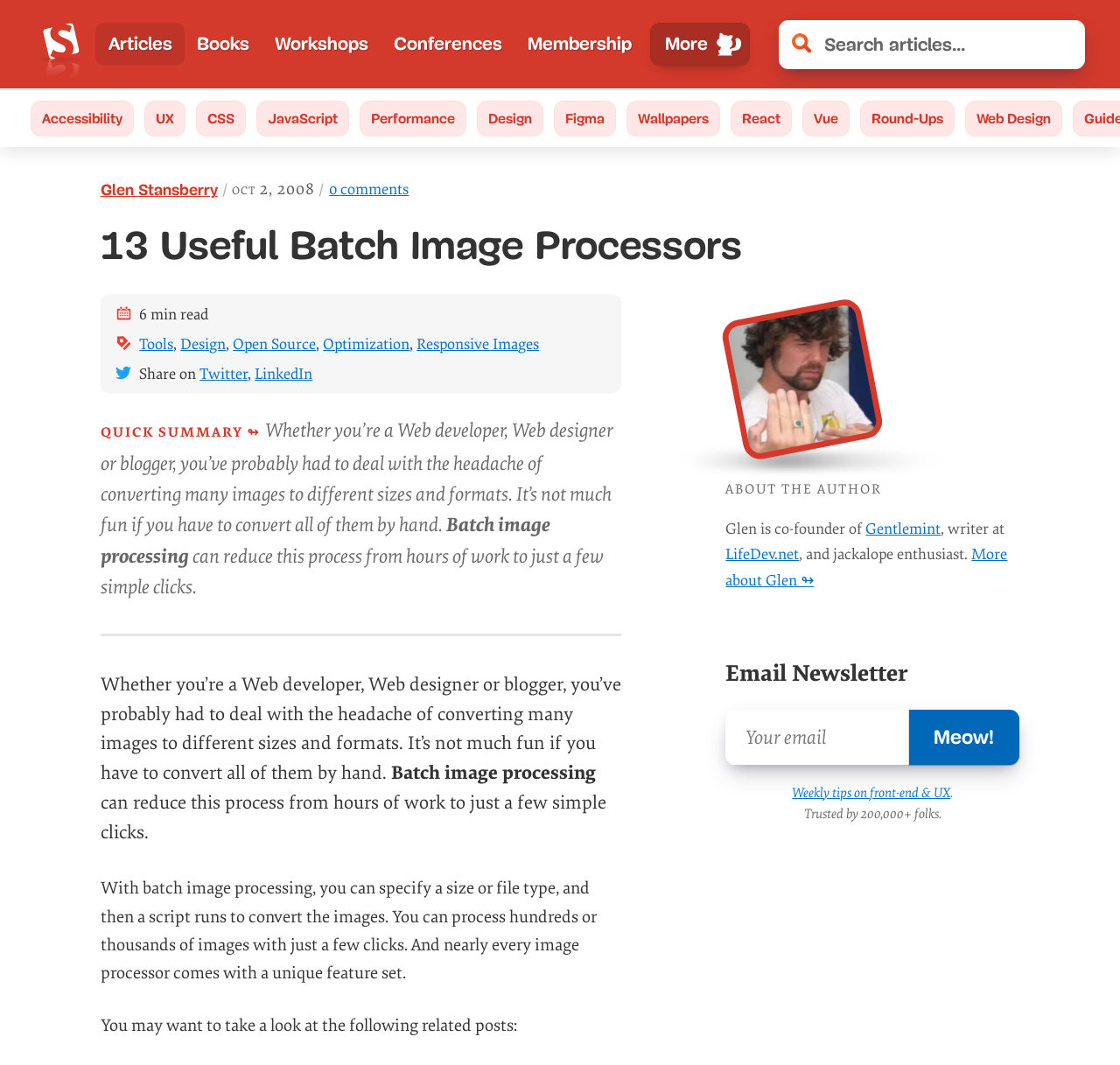Locate the headline of the webpage and generate its content.

13 Useful Batch Image Processors